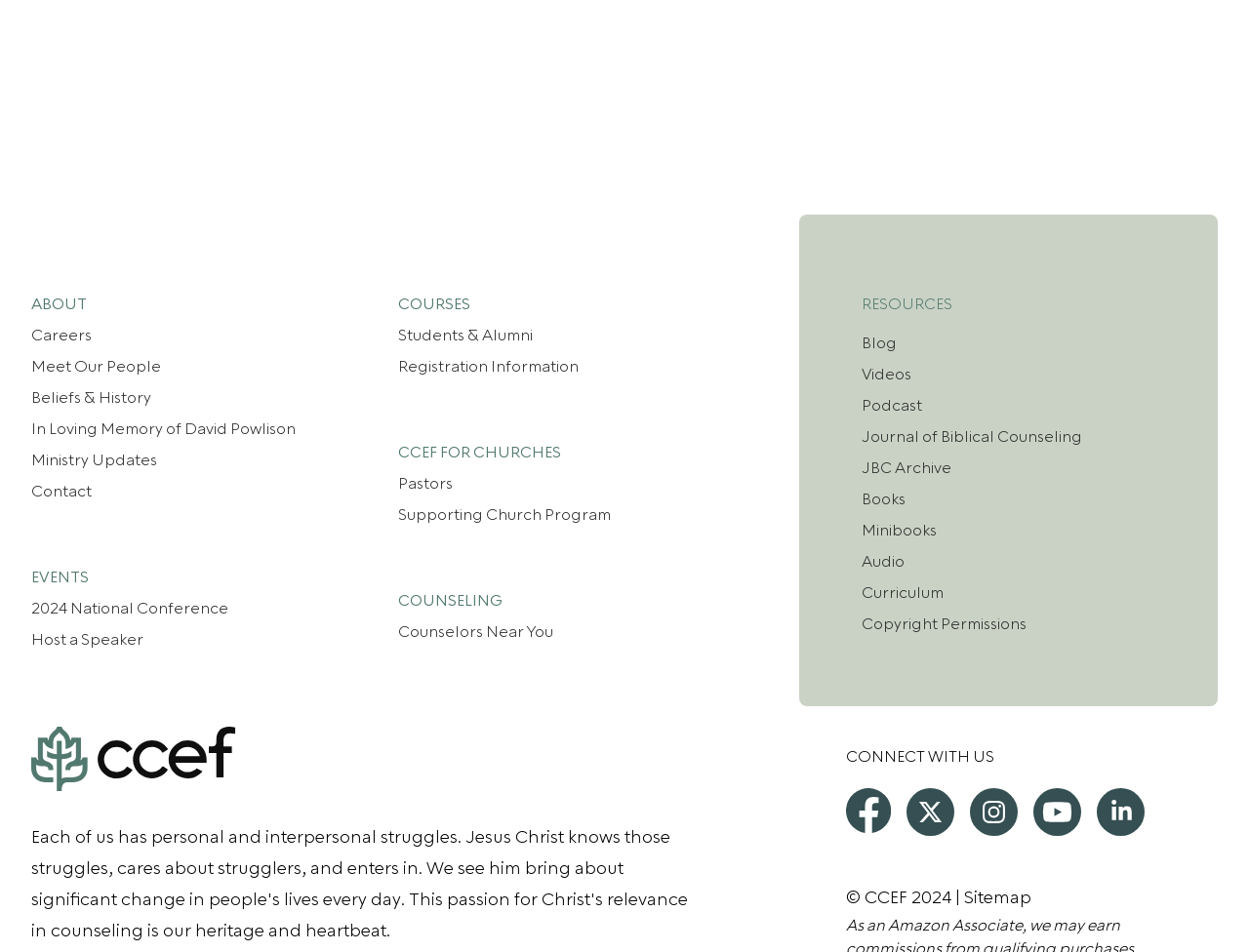Please provide a brief answer to the following inquiry using a single word or phrase:
What is the main category of the 'COURSES' section?

Students & Alumni